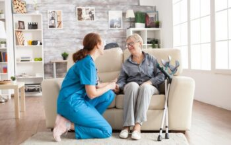Create an elaborate description of the image, covering every aspect.

The image showcases a warm and caring interaction between a healthcare professional and an elderly woman. The healthcare worker, dressed in a bright blue uniform, kneels beside the elderly woman, who is seated comfortably on a light-colored sofa. They share a moment of connection, with the elder woman smiling gently and holding the caregiver’s hand, conveying a sense of trust and compassion. Nearby, a set of crutches leans against the sofa, indicating the elderly woman's need for assistance. The room is bright and inviting, adorned with various decorative items on shelves, and large windows provide ample natural light, creating a serene atmosphere that emphasizes the importance of support and companionship in assisted living environments. This tender moment encapsulates the impact of technology and care on enhancing the quality of life for seniors, as highlighted in discussions surrounding assisted living facilities.